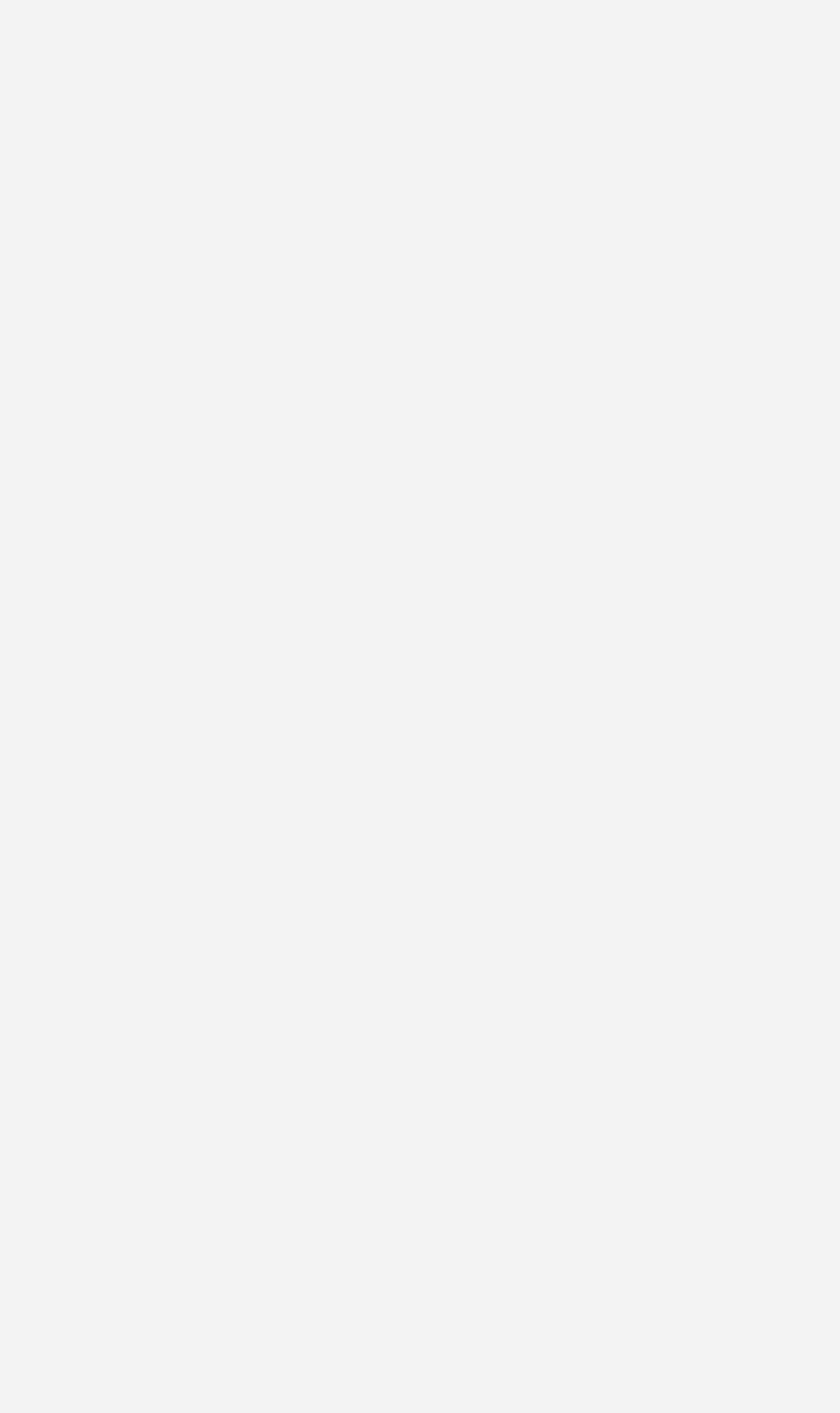Answer briefly with one word or phrase:
What is the timestamp of the second comment?

2021年11月30日 18:38